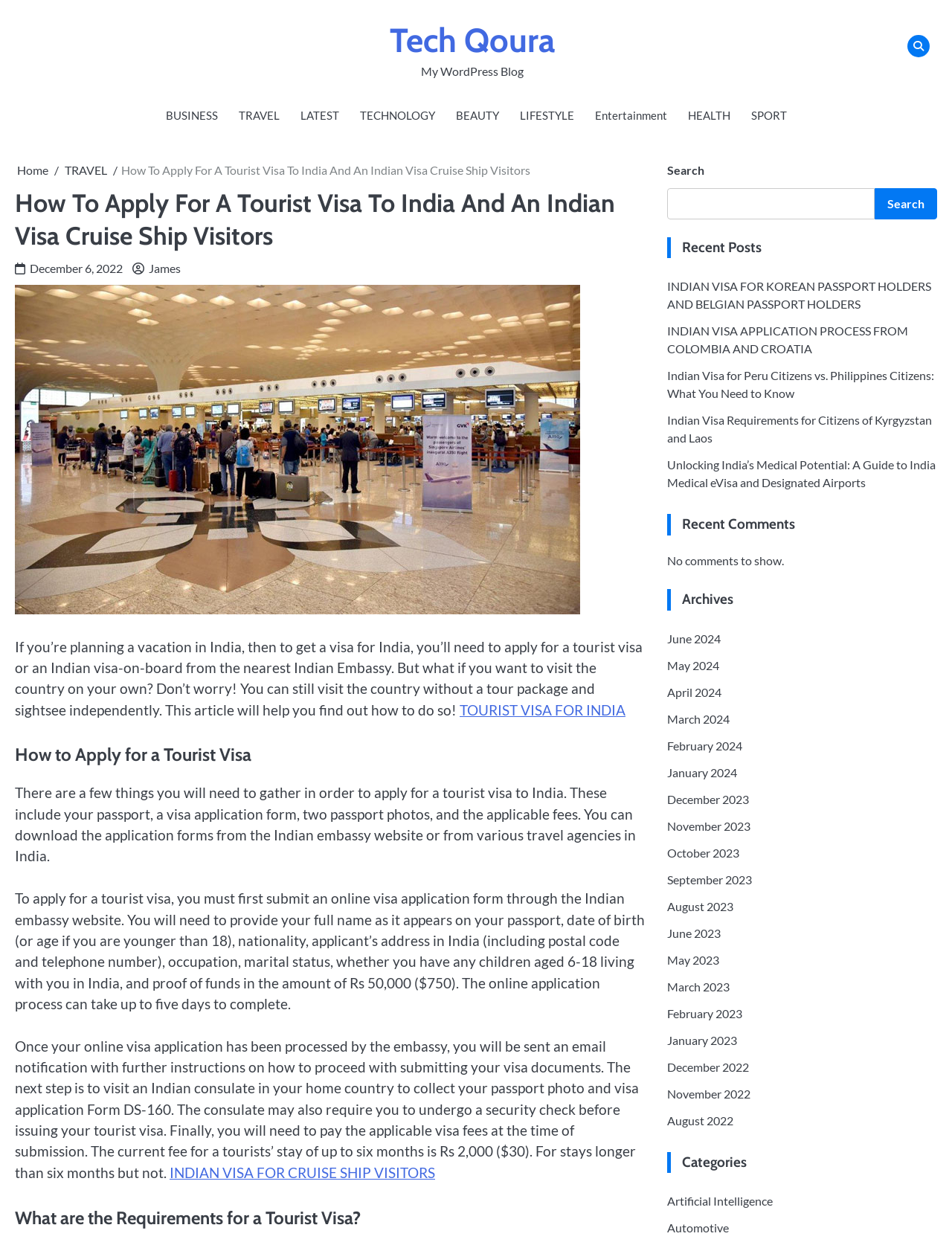How long does the online visa application process take?
Please analyze the image and answer the question with as much detail as possible.

The webpage mentions that 'The online application process can take up to five days to complete.' This information is provided in the section explaining the online application process for a tourist visa.